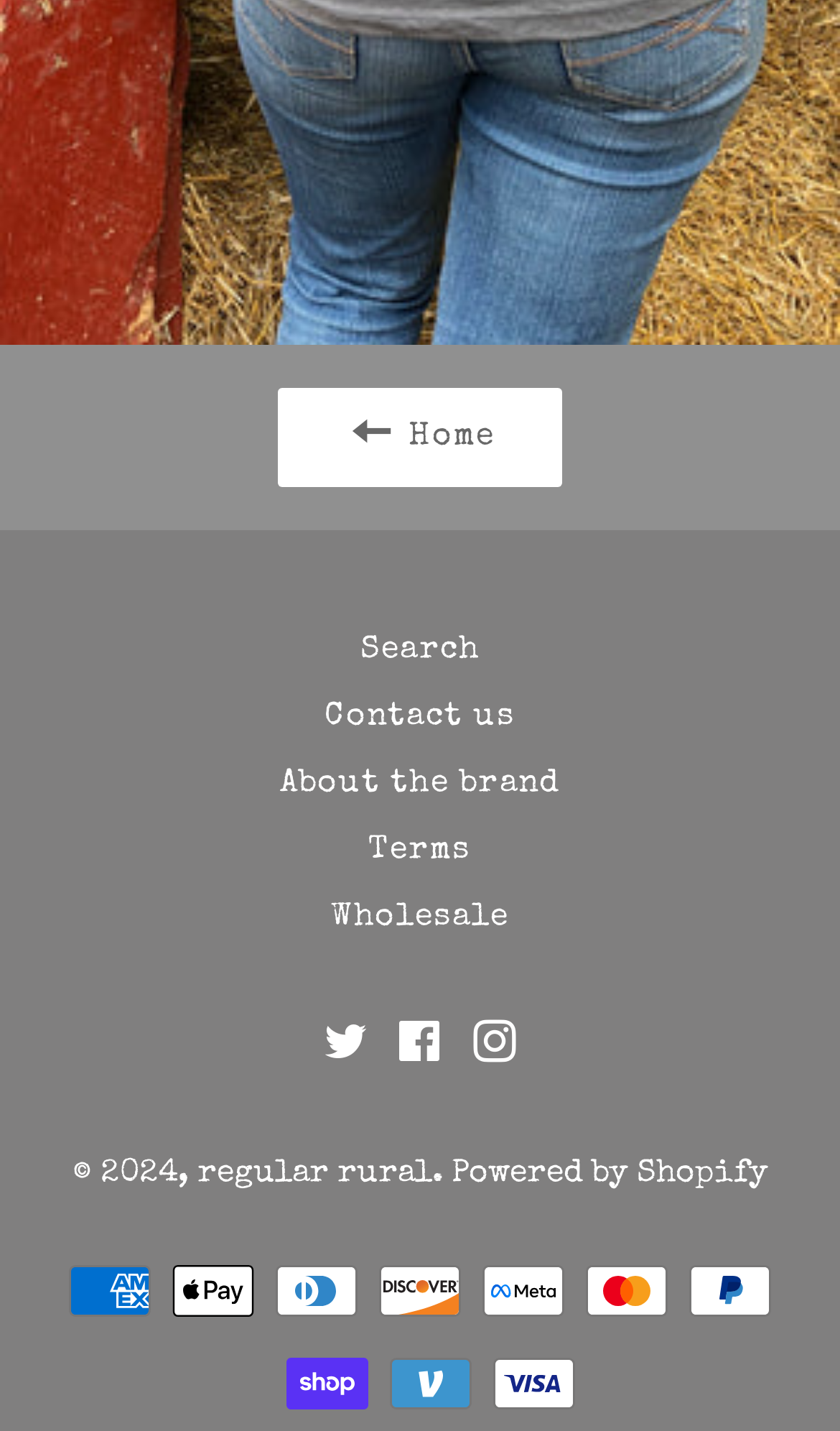Determine the bounding box coordinates for the area that should be clicked to carry out the following instruction: "view payment methods".

[0.497, 0.873, 0.654, 0.932]